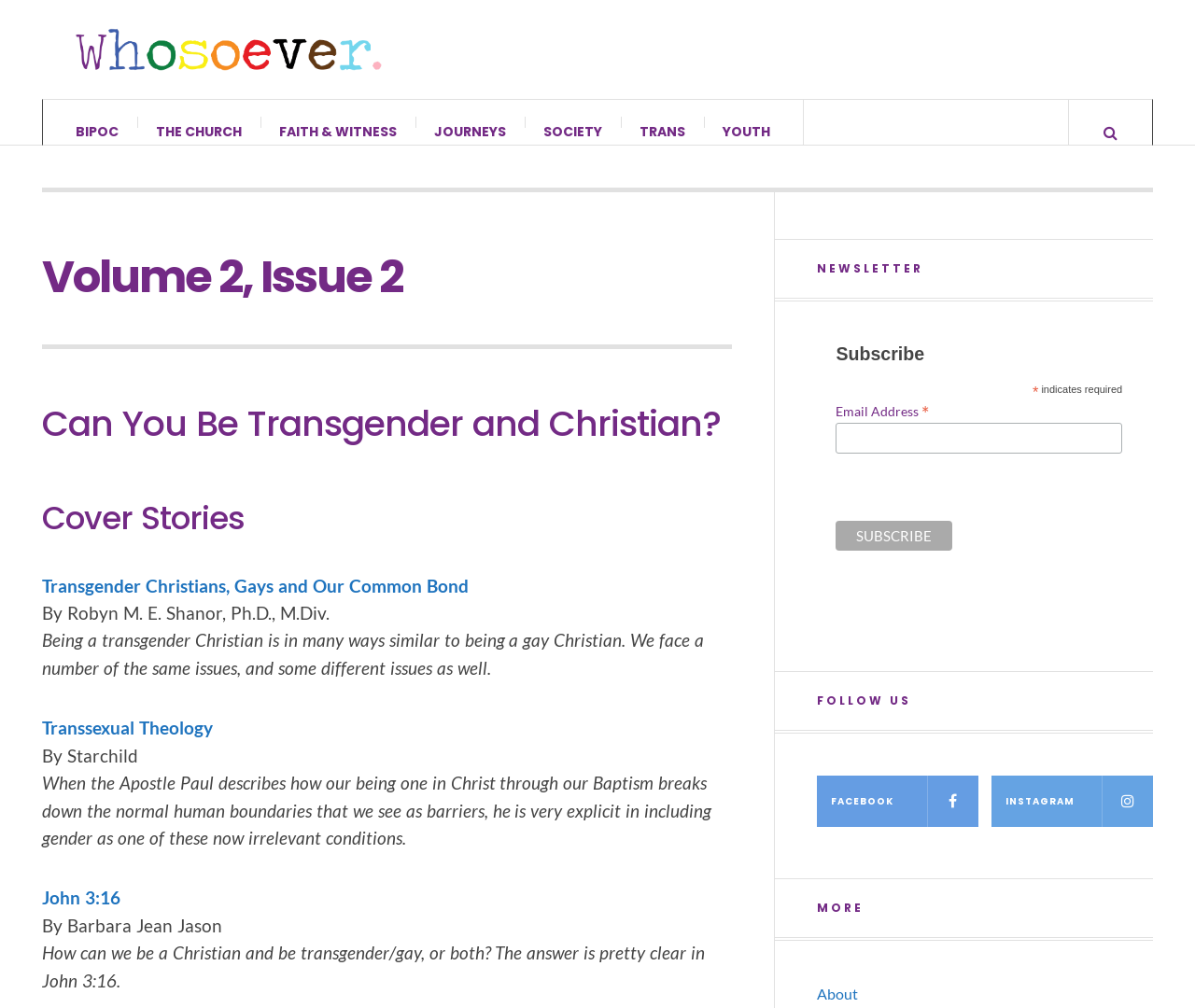Answer the question briefly using a single word or phrase: 
How many social media platforms can you follow Whosoever on?

2